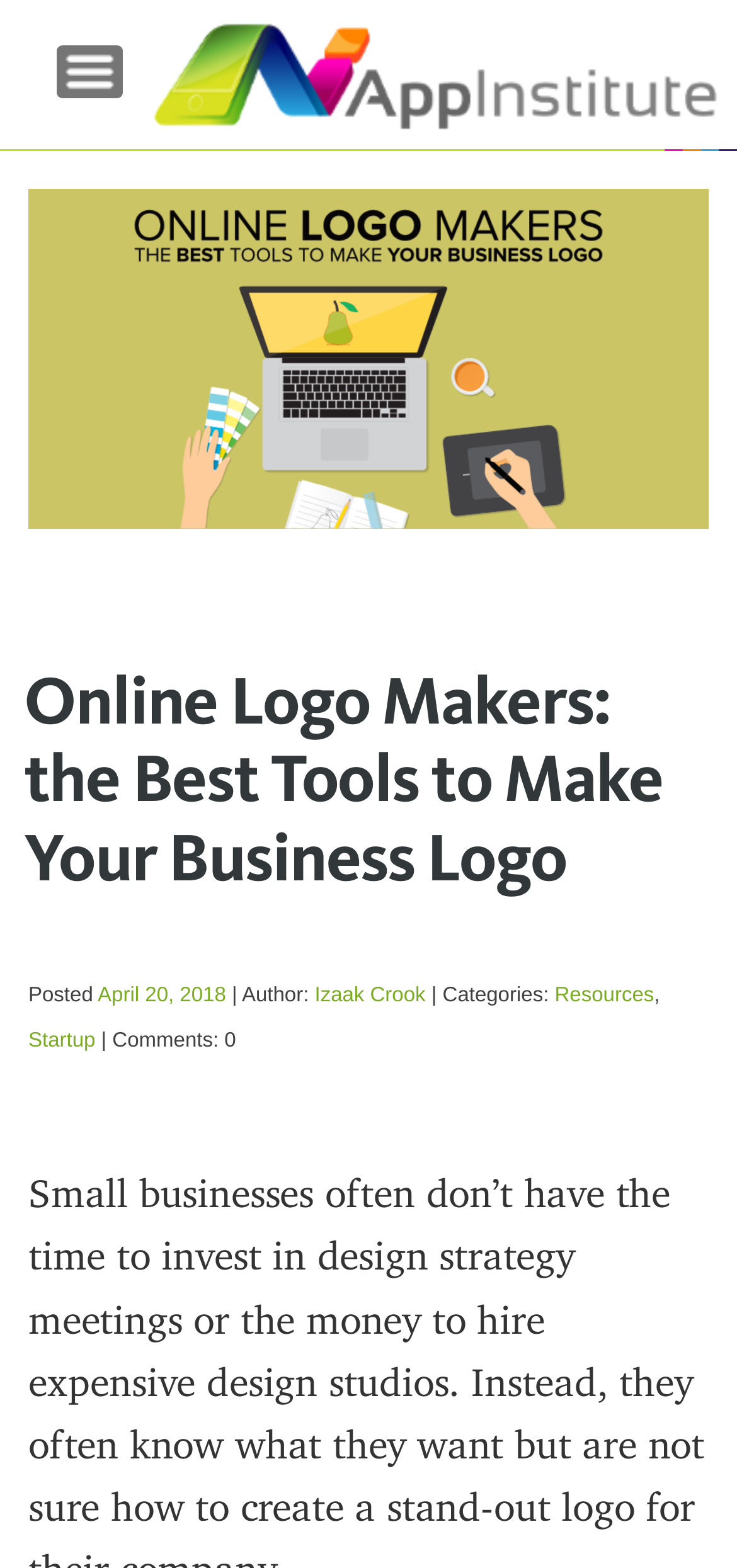Give a concise answer using one word or a phrase to the following question:
Who is the author of the article?

Izaak Crook